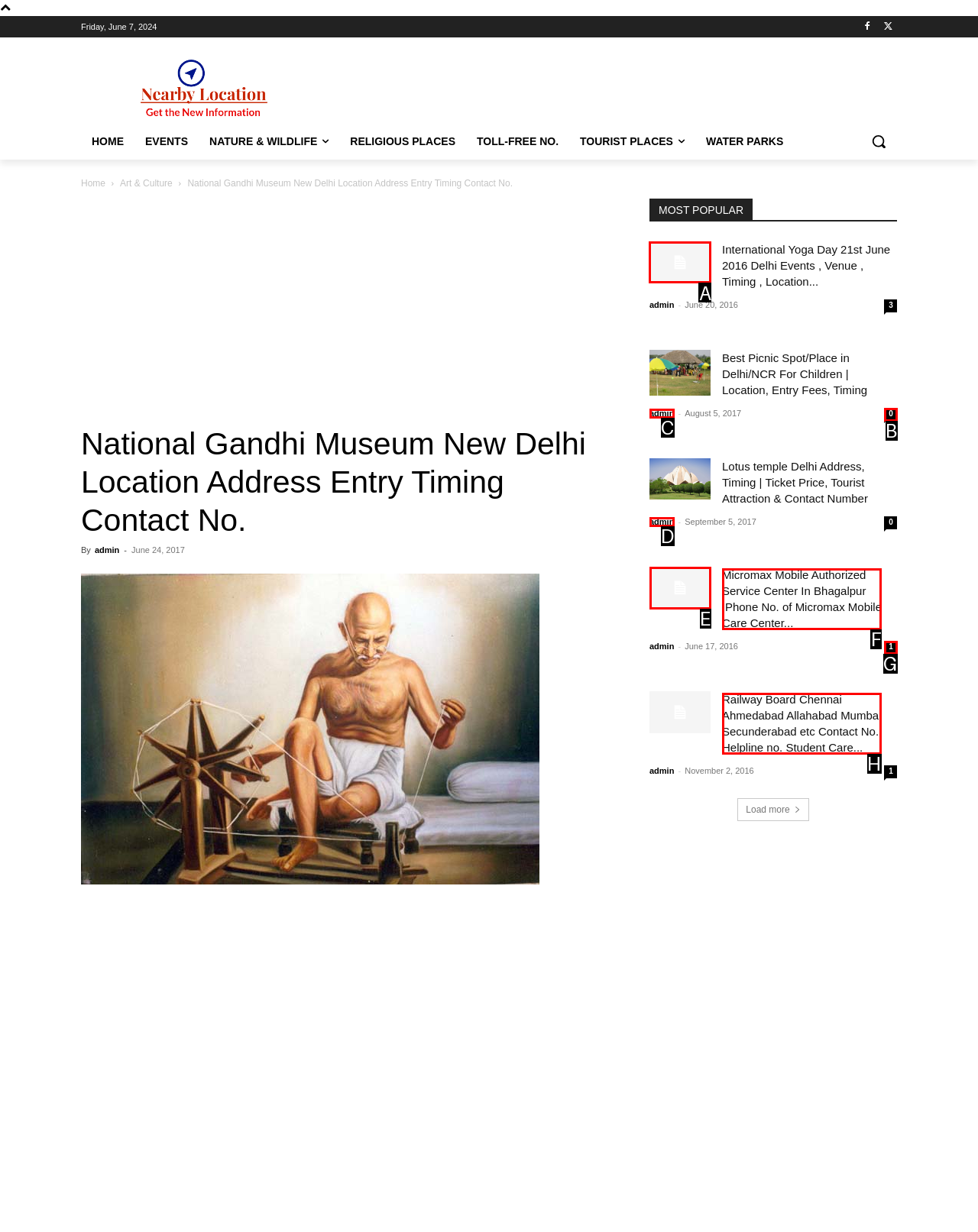Identify the correct lettered option to click in order to perform this task: View the 'International Yoga Day 21st June 2016 Delhi Events, Venue, Timing, Location...' article. Respond with the letter.

A